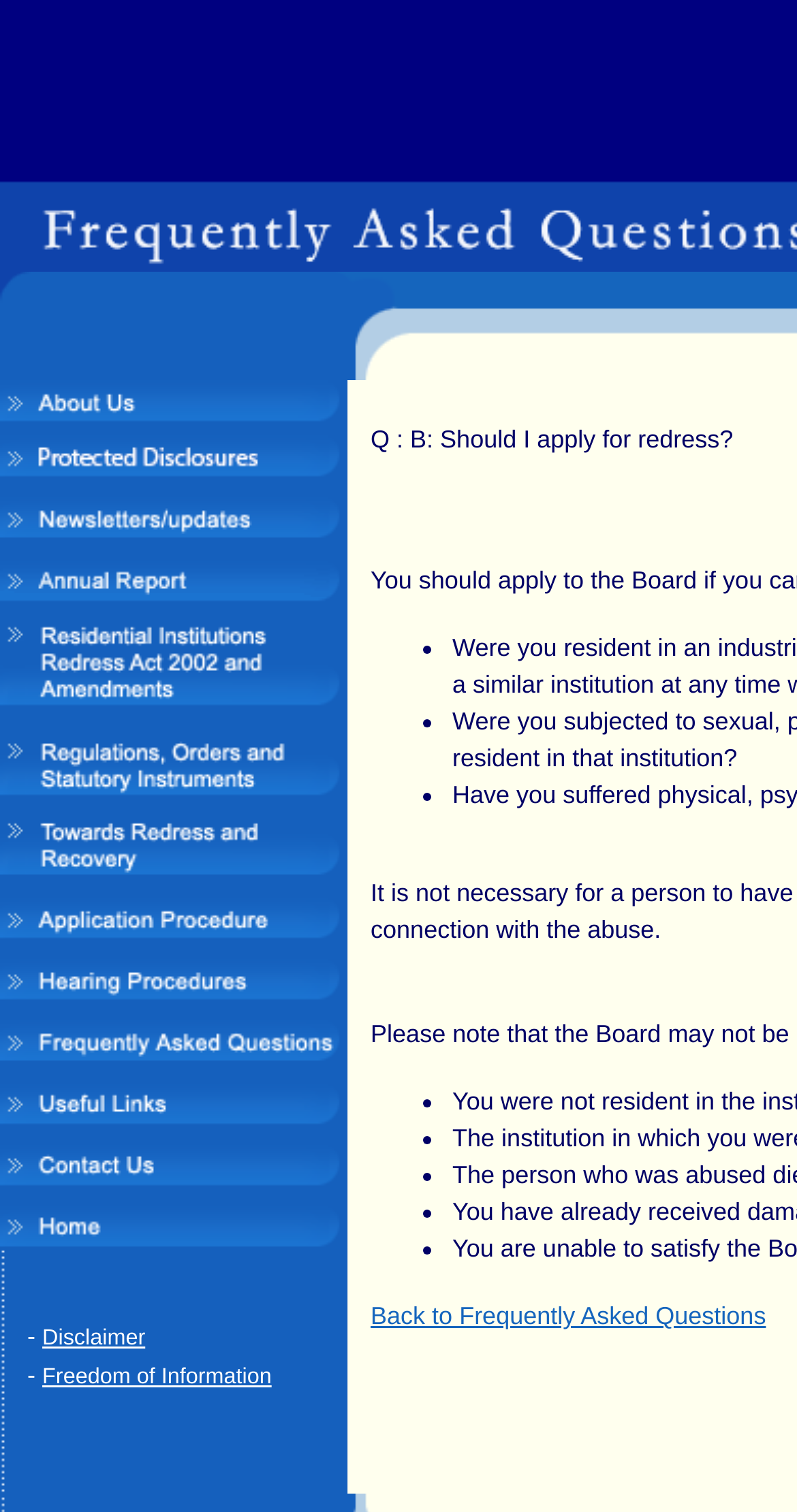Please provide the bounding box coordinates for the UI element as described: "alt="Residential Institutions Redress Act"". The coordinates must be four floats between 0 and 1, represented as [left, top, right, bottom].

[0.0, 0.464, 0.474, 0.48]